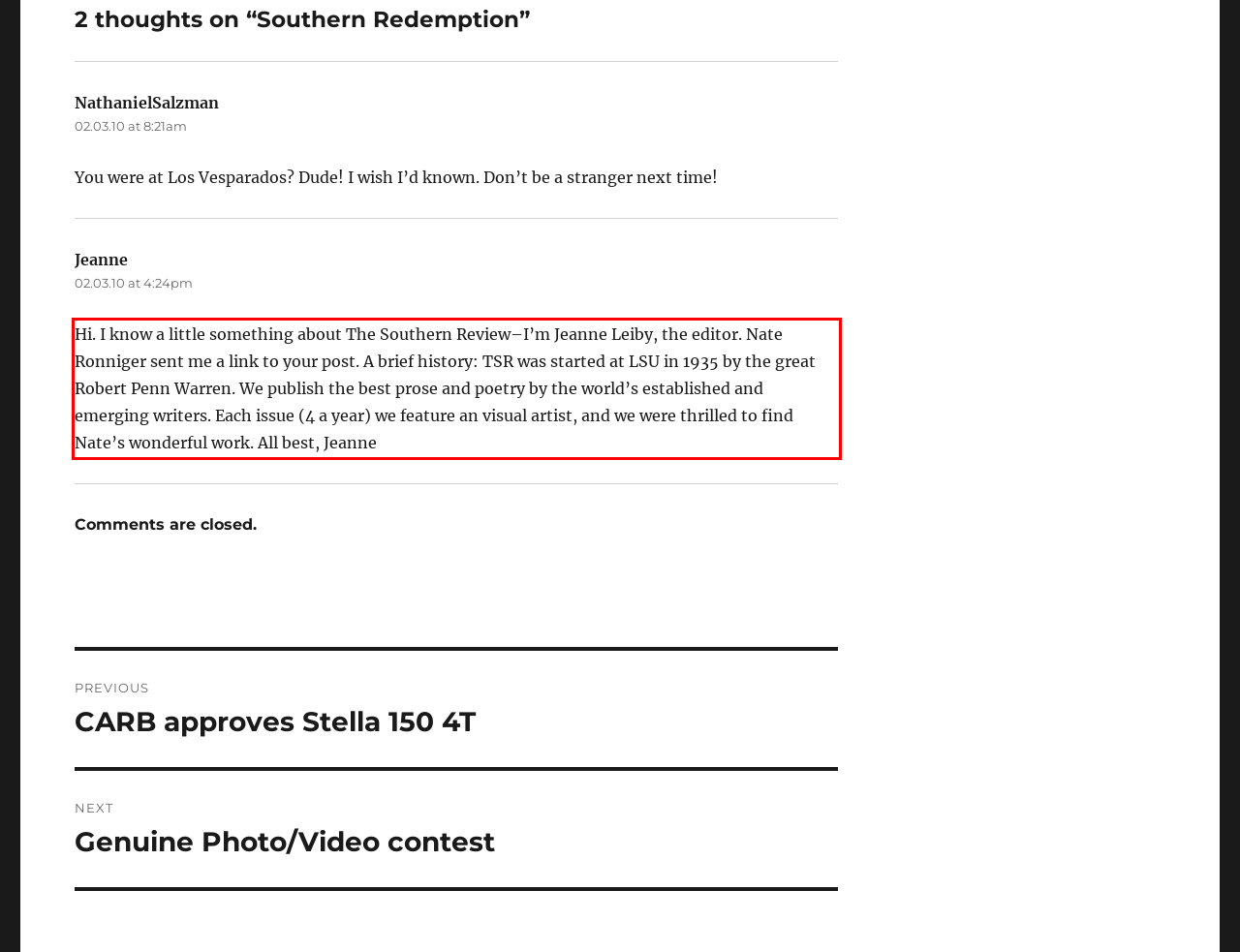You are presented with a screenshot containing a red rectangle. Extract the text found inside this red bounding box.

Hi. I know a little something about The Southern Review–I’m Jeanne Leiby, the editor. Nate Ronniger sent me a link to your post. A brief history: TSR was started at LSU in 1935 by the great Robert Penn Warren. We publish the best prose and poetry by the world’s established and emerging writers. Each issue (4 a year) we feature an visual artist, and we were thrilled to find Nate’s wonderful work. All best, Jeanne